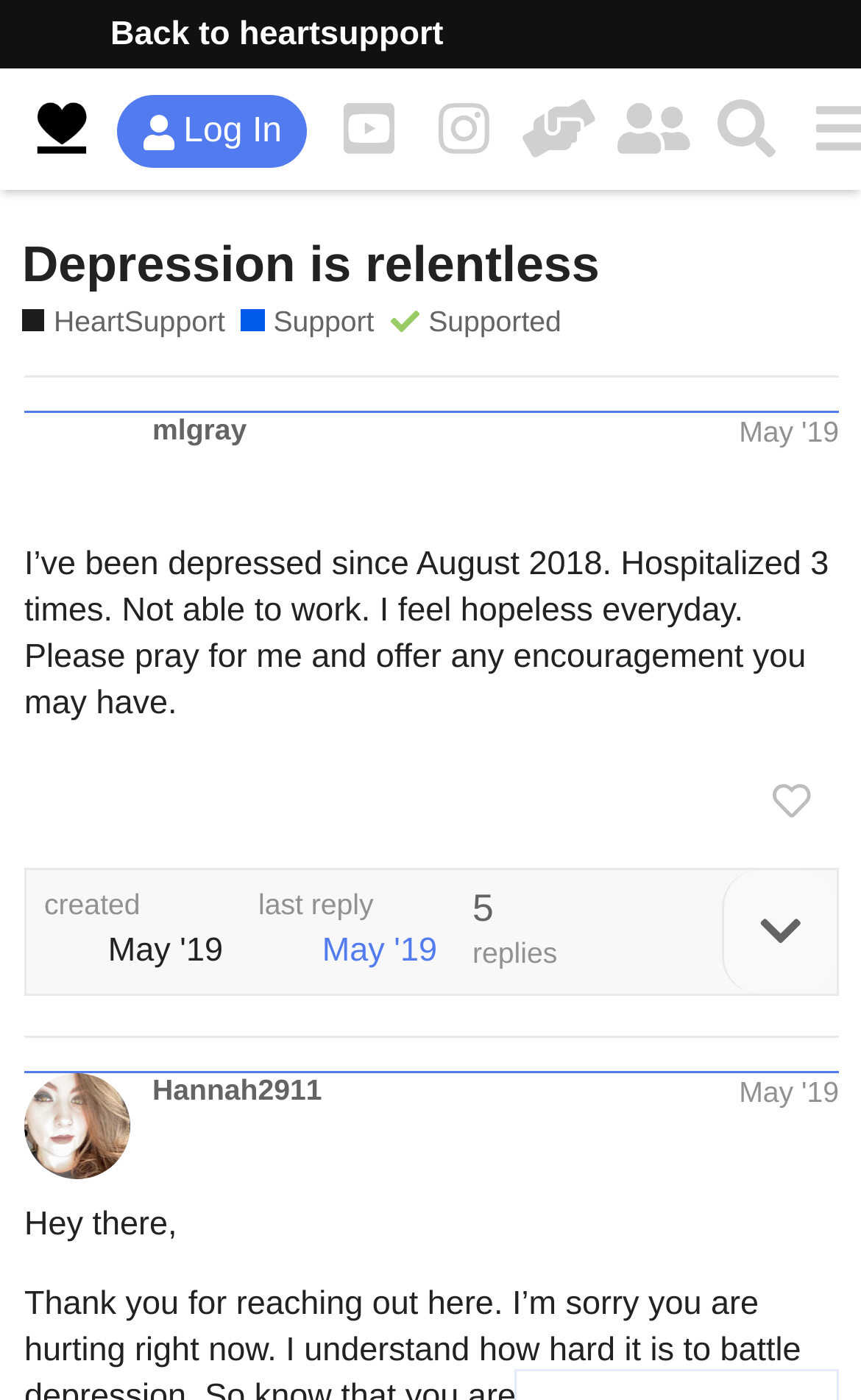Using the webpage screenshot, find the UI element described by May '19. Provide the bounding box coordinates in the format (top-left x, top-left y, bottom-right x, bottom-right y), ensuring all values are floating point numbers between 0 and 1.

[0.858, 0.297, 0.974, 0.321]